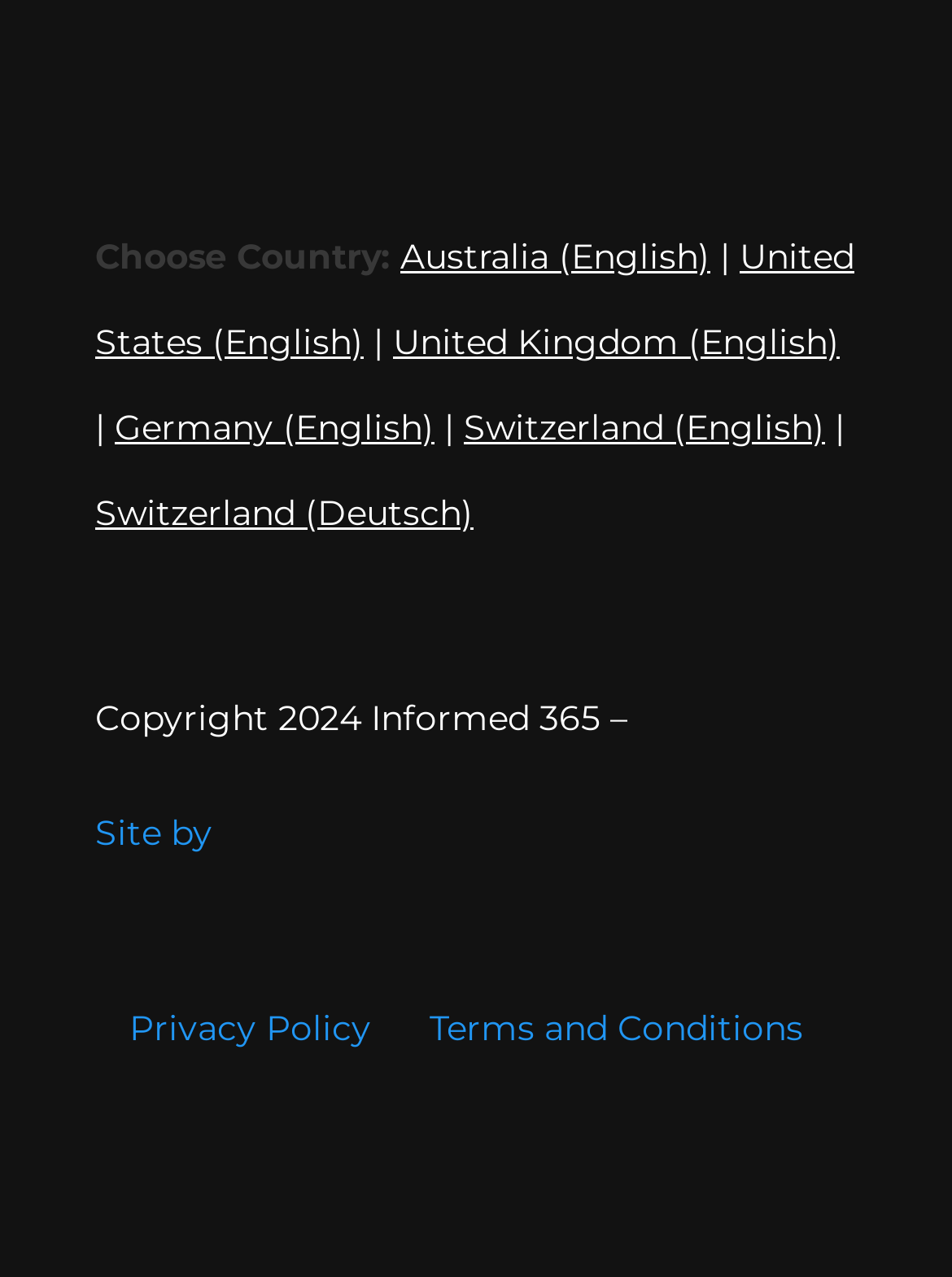Using the details in the image, give a detailed response to the question below:
What is the language option for Switzerland?

I found the language options for Switzerland on the webpage, which are Switzerland (English) and Switzerland (Deutsch). The language options available are English and Deutsch.